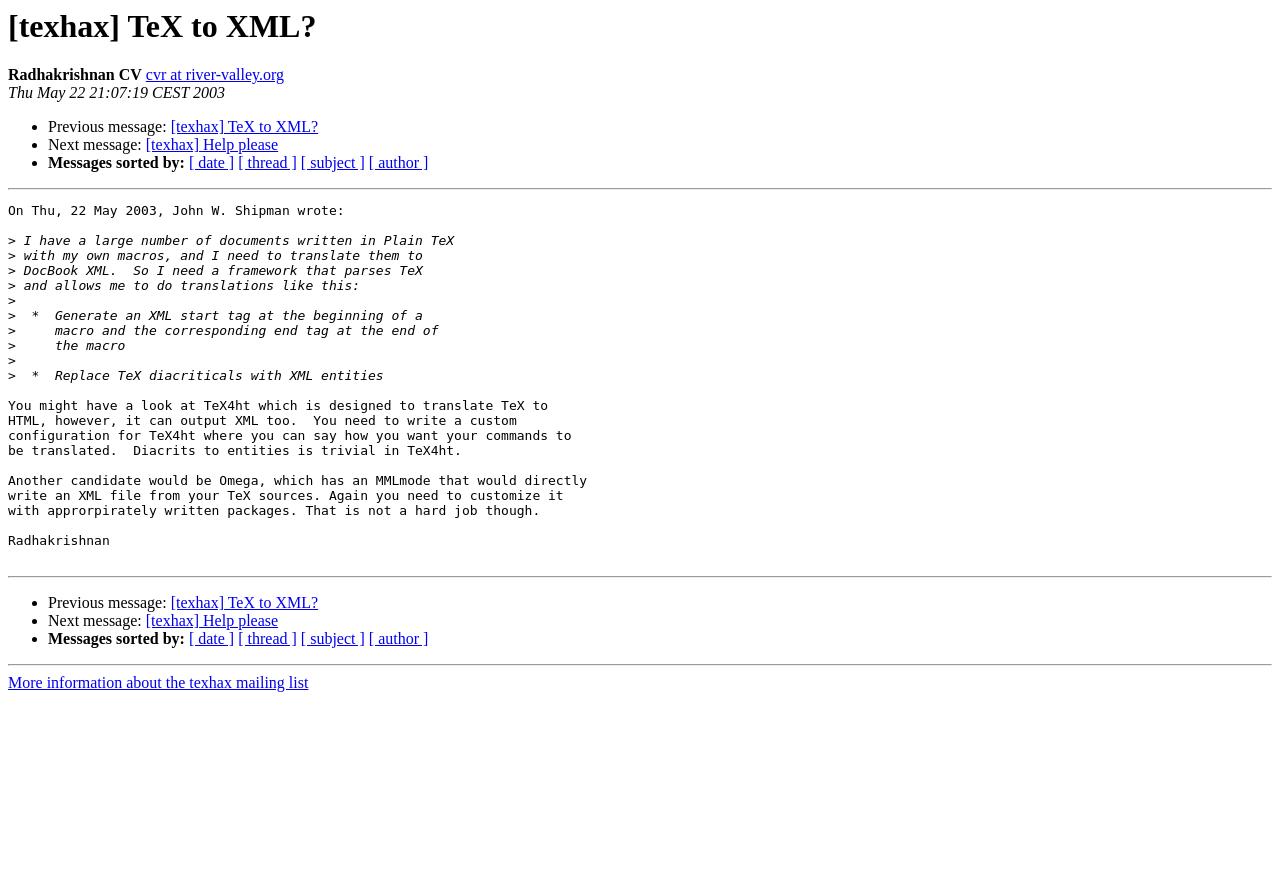Reply to the question below using a single word or brief phrase:
What is the purpose of TeX4ht?

Translate TeX to HTML or XML